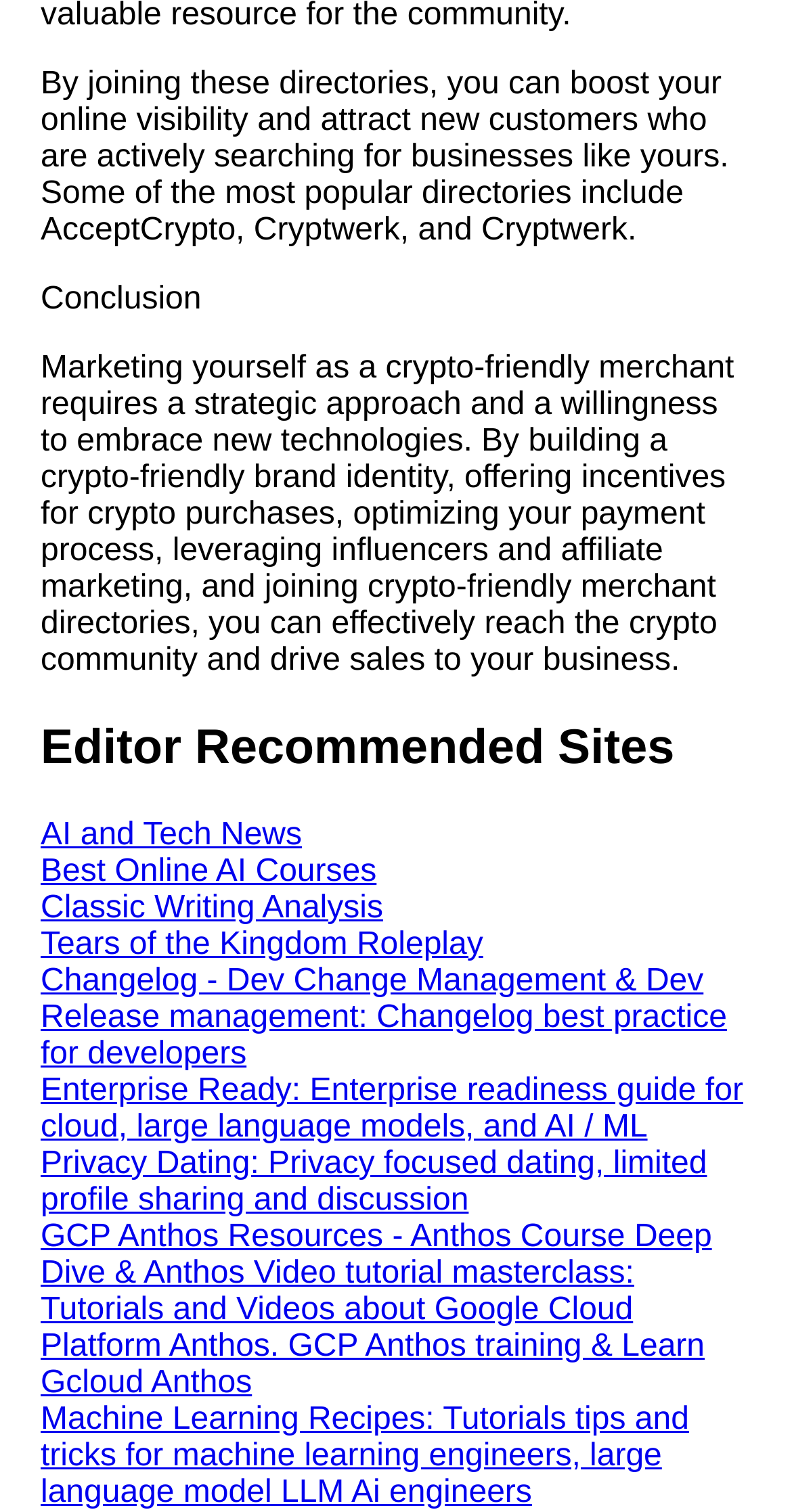How many directories are mentioned for boosting online visibility?
Answer with a single word or phrase by referring to the visual content.

3